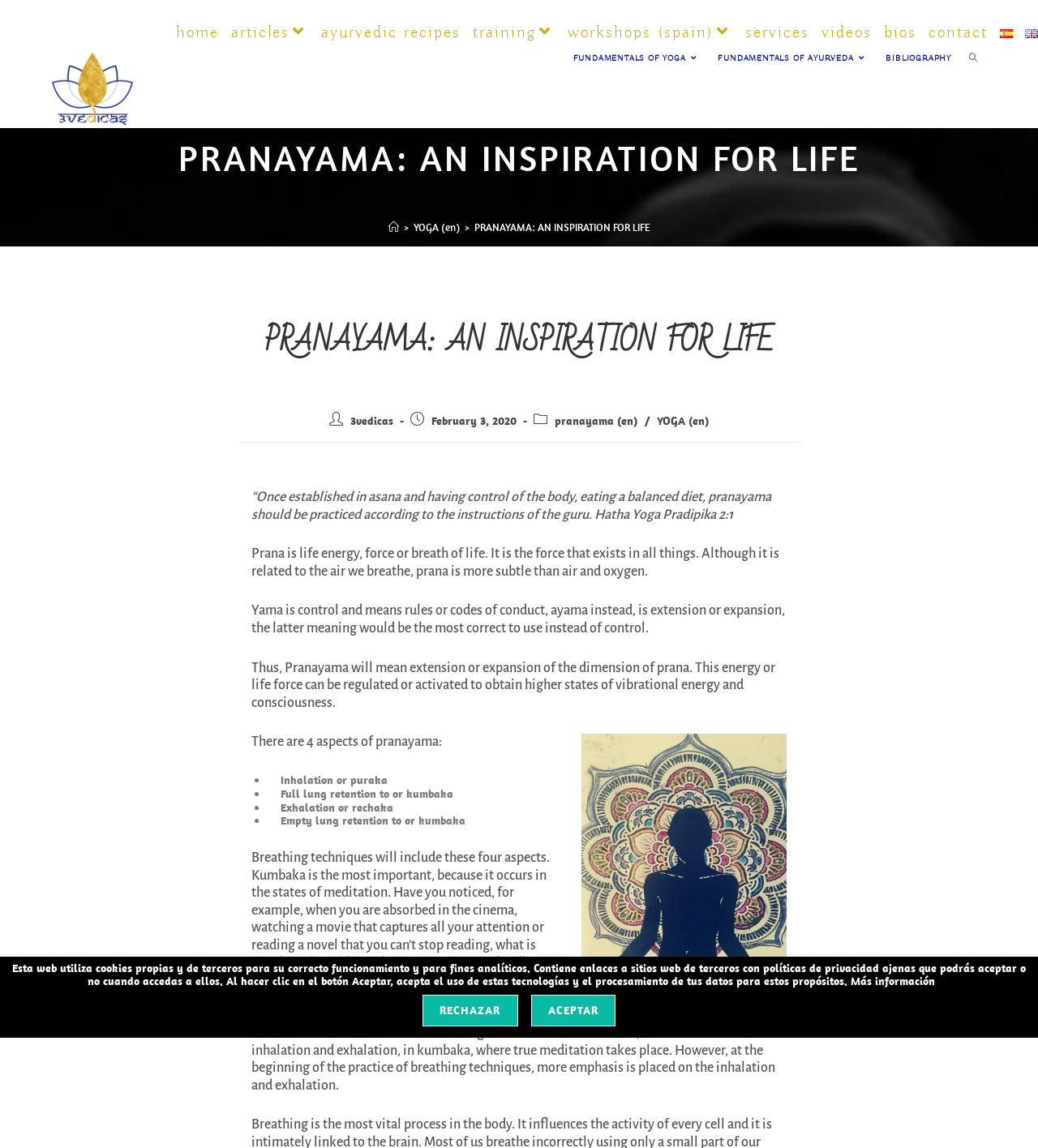Please identify the bounding box coordinates of the clickable area that will fulfill the following instruction: "Click on the 'home' link". The coordinates should be in the format of four float numbers between 0 and 1, i.e., [left, top, right, bottom].

[0.17, 0.02, 0.211, 0.038]